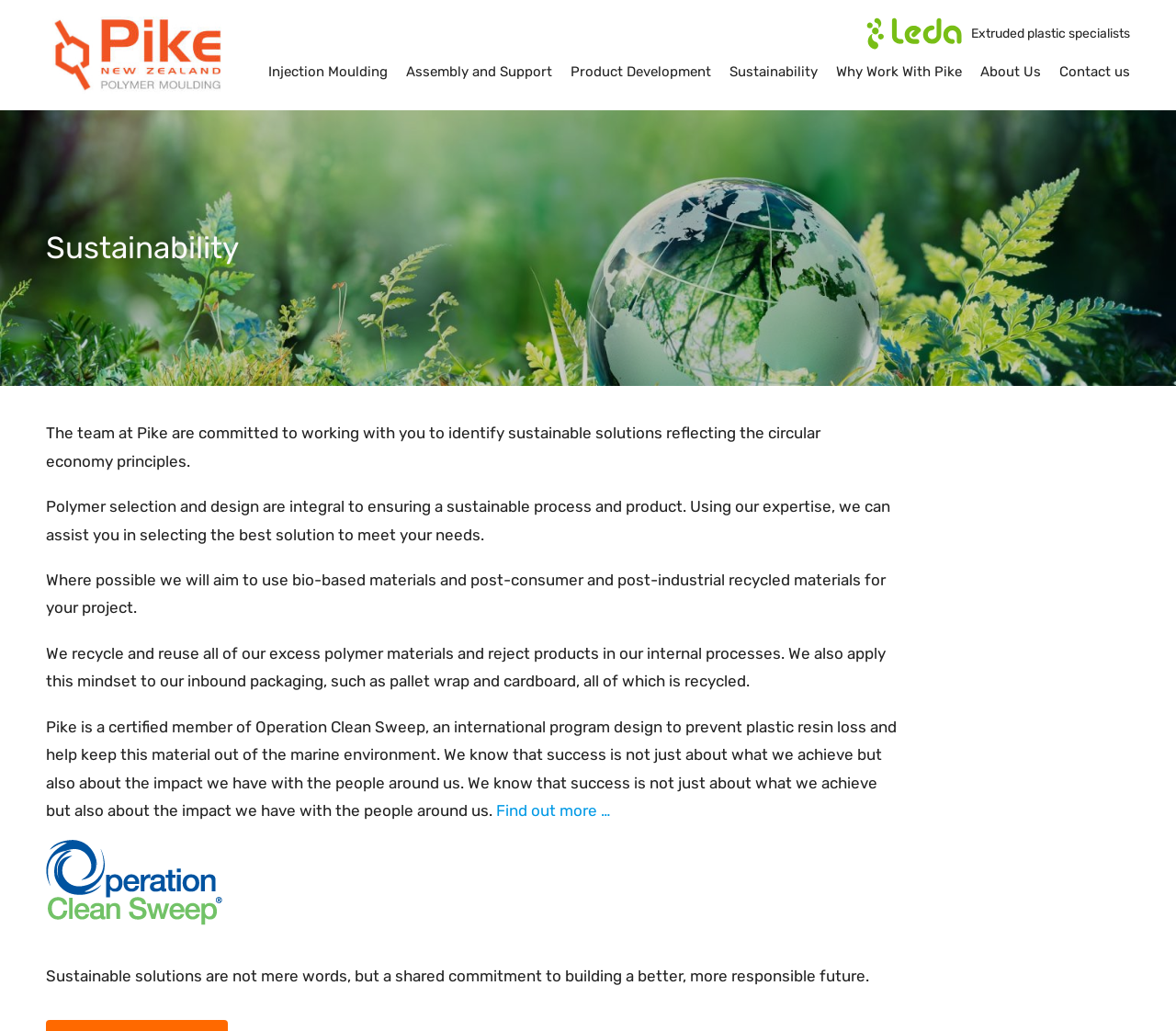Please identify the bounding box coordinates of the area I need to click to accomplish the following instruction: "Navigate to Injection Moulding".

[0.228, 0.049, 0.33, 0.091]